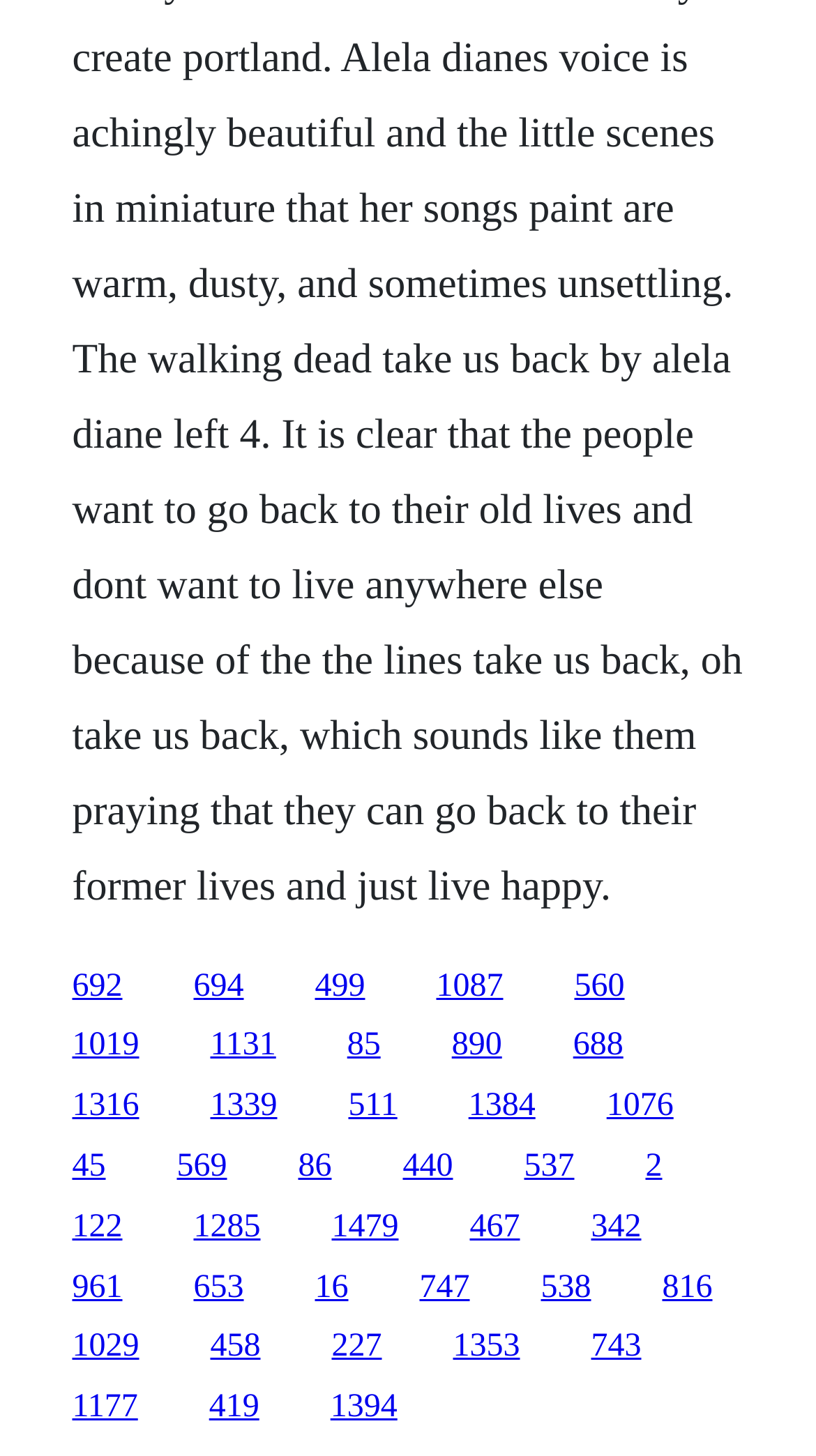Locate the bounding box coordinates of the element I should click to achieve the following instruction: "Click the 'Lifestyle' link".

None